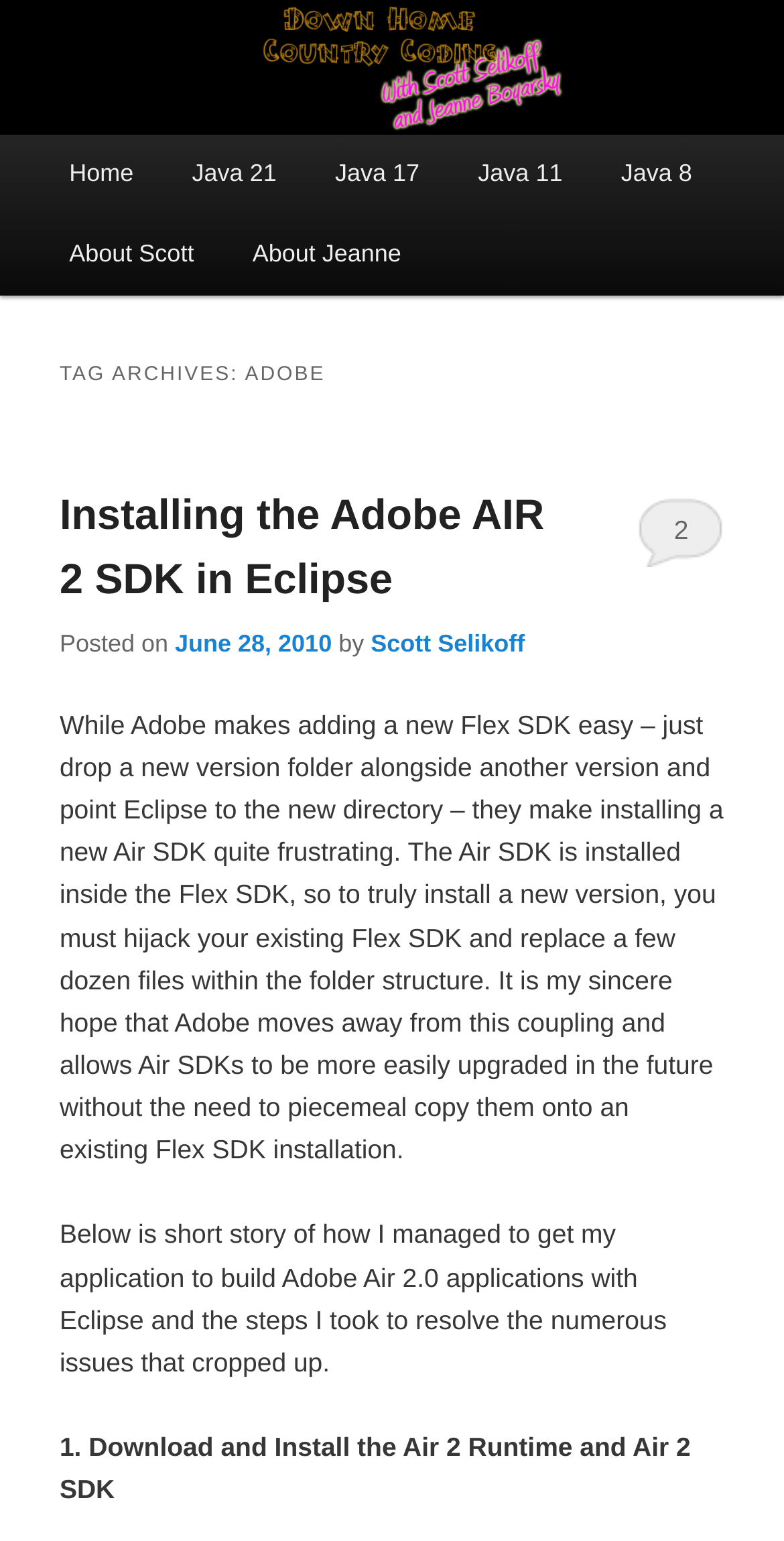What is the main menu item after 'Home'?
Your answer should be a single word or phrase derived from the screenshot.

Java 21